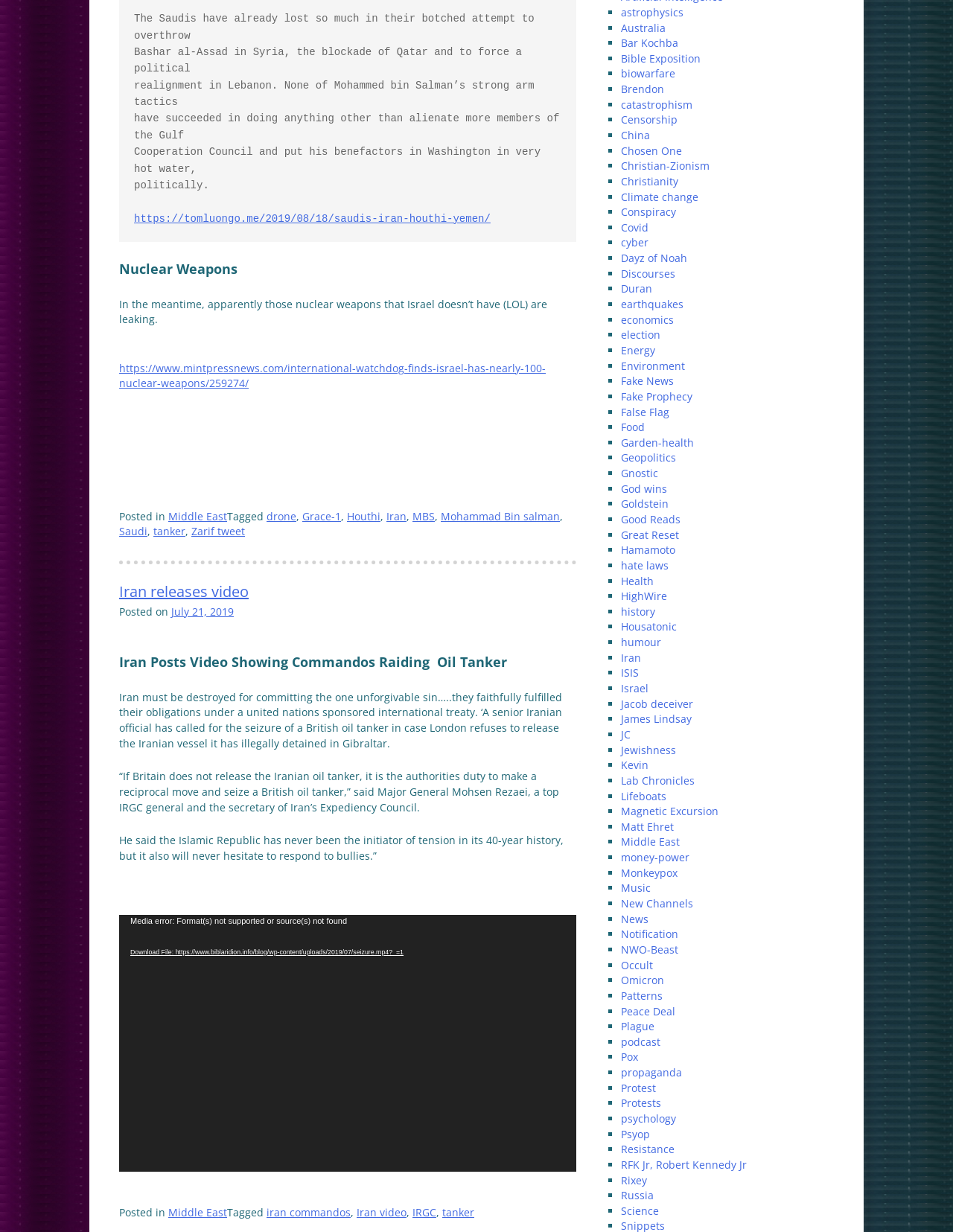Answer the question with a brief word or phrase:
What is the format of the video file mentioned in the article?

mp4